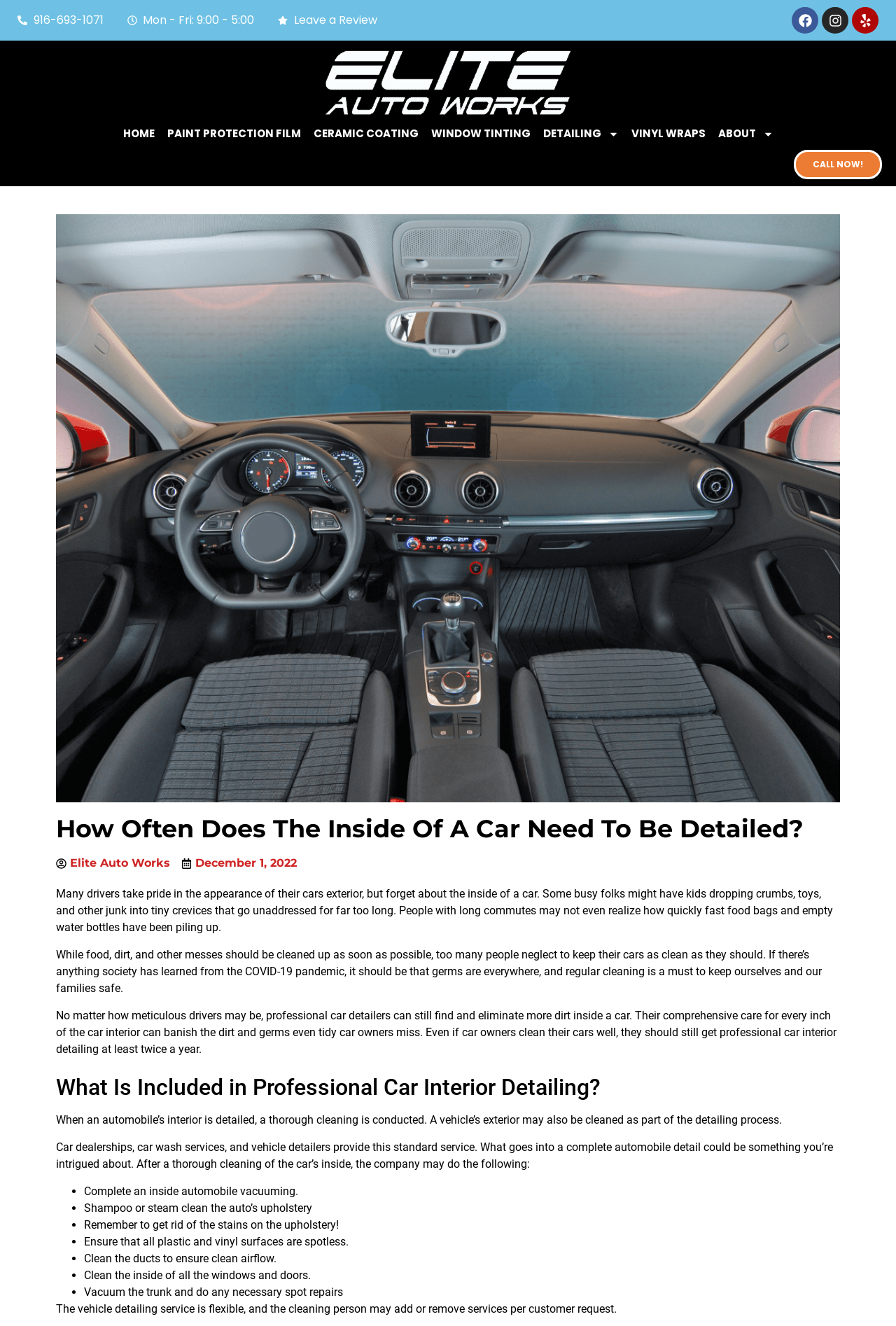What can a professional car detailer find and eliminate that a tidy car owner may miss?
Carefully examine the image and provide a detailed answer to the question.

The webpage states that no matter how meticulous drivers may be, professional car detailers can still find and eliminate more dirt and germs that tidy car owners may miss, highlighting the importance of professional car interior detailing.